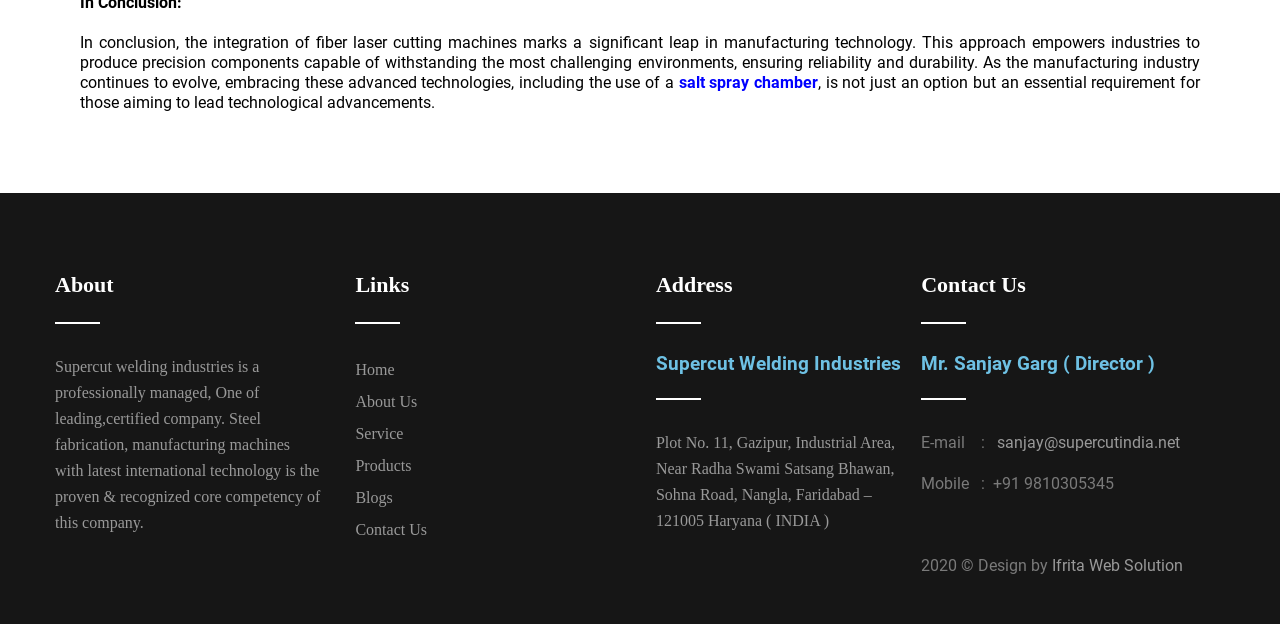What is the mobile number of the director?
Refer to the image and give a detailed answer to the query.

The mobile number of the director, Mr. Sanjay Garg, can be found in the 'Contact Us' section, where it is mentioned as '+91 9810305345'.